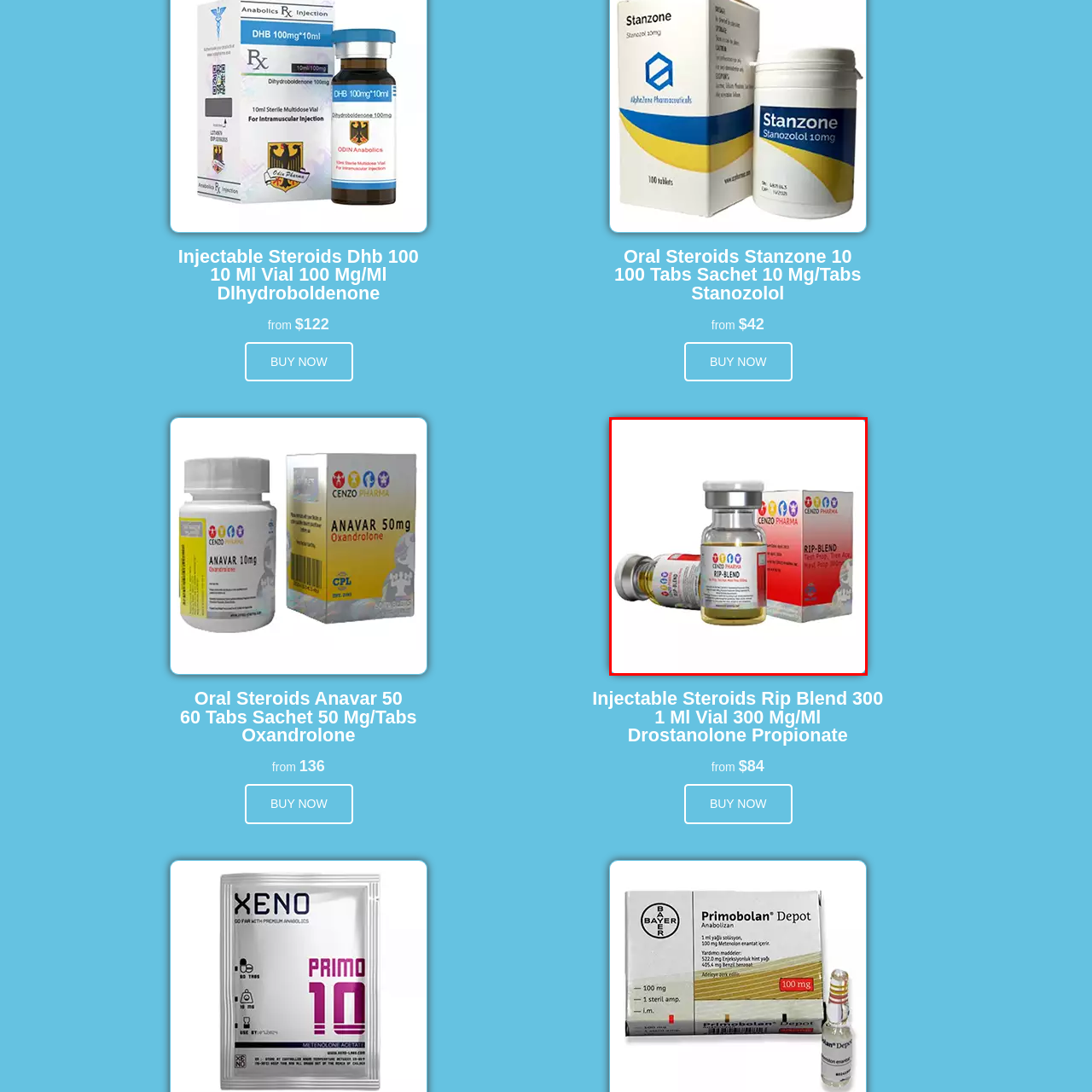Please concentrate on the part of the image enclosed by the red bounding box and answer the following question in detail using the information visible: What is the color of the liquid in the vial?

The image shows a clear glass vial containing a golden liquid, which is typically indicative of steroid formulations. The golden color is visible in the foreground of the image.